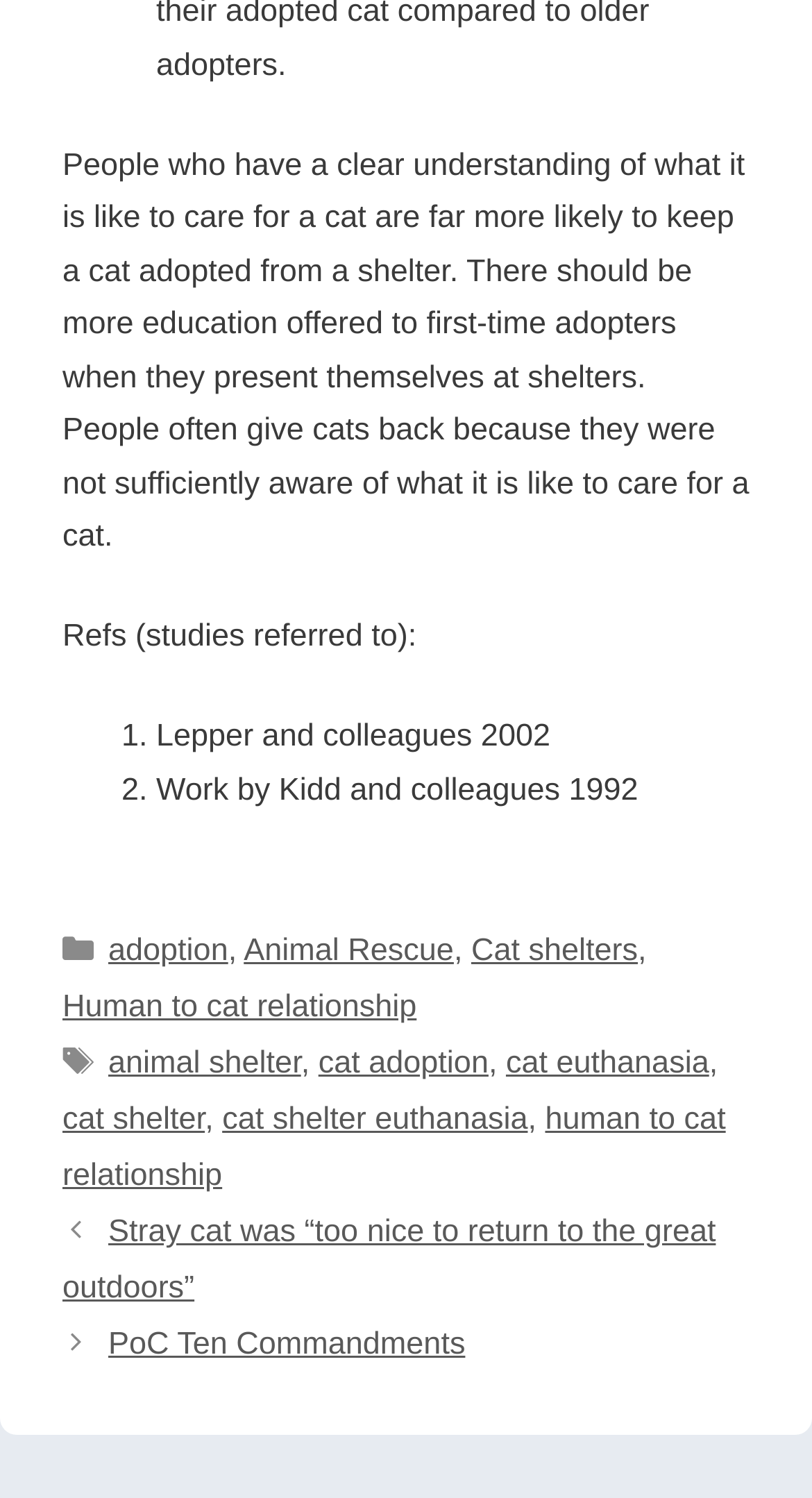What is the tone of the article?
Please provide a comprehensive and detailed answer to the question.

The tone of the article appears to be informative, as it presents information and references to studies in a neutral and objective manner. The text does not contain emotional or persuasive language, suggesting that its purpose is to educate readers about the topic of cat adoption.